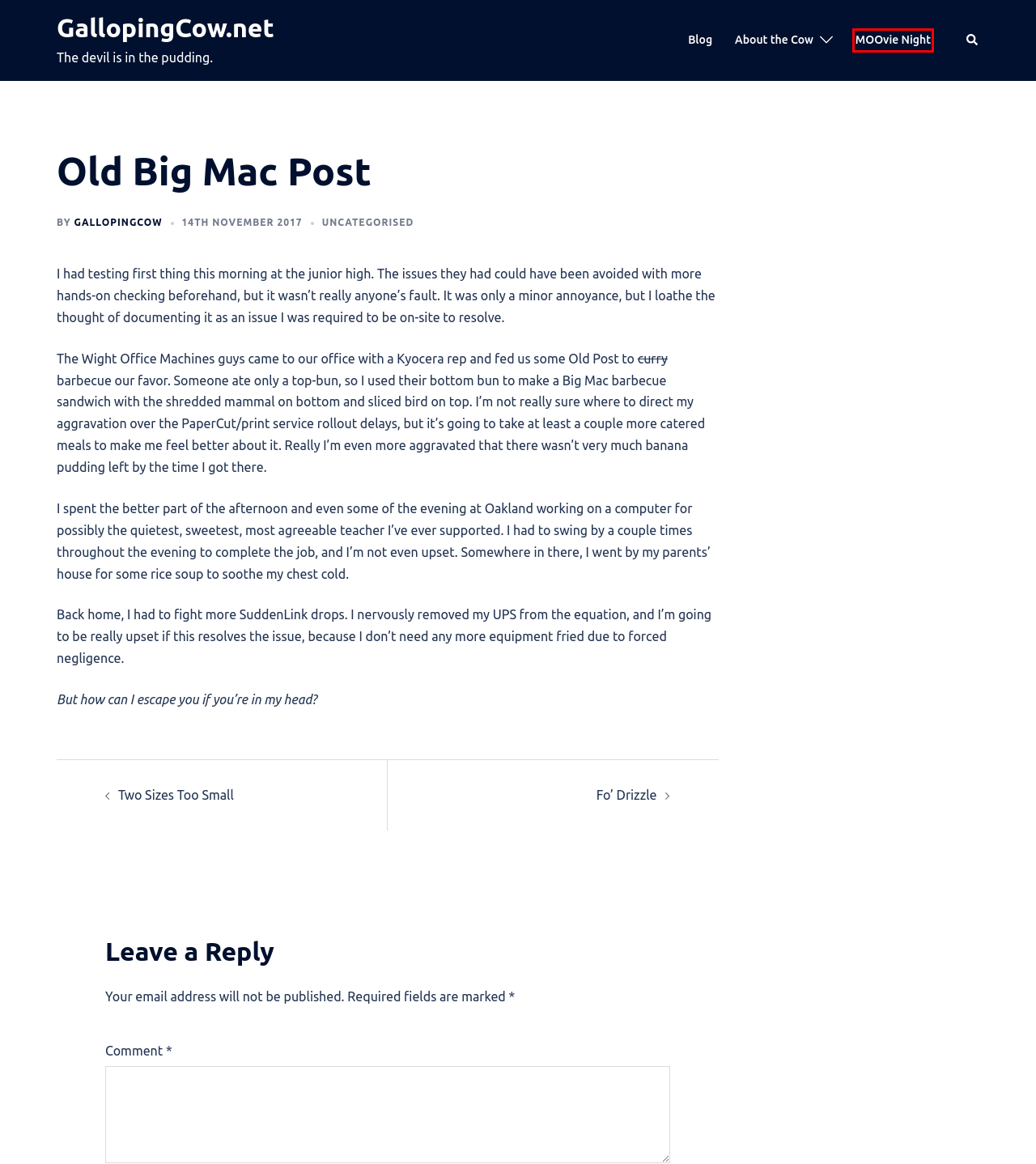You have been given a screenshot of a webpage with a red bounding box around a UI element. Select the most appropriate webpage description for the new webpage that appears after clicking the element within the red bounding box. The choices are:
A. Sydney: Fast & Customizable WordPress Theme
B. MOOvie Night – GallopingCow.net
C. Two Sizes Too Small – GallopingCow.net
D. GallopingCow.net – The devil is in the pudding.
E. About the Cow – GallopingCow.net
F. Uncategorised – GallopingCow.net
G. gallopingcow – GallopingCow.net
H. Fo’ Drizzle – GallopingCow.net

B